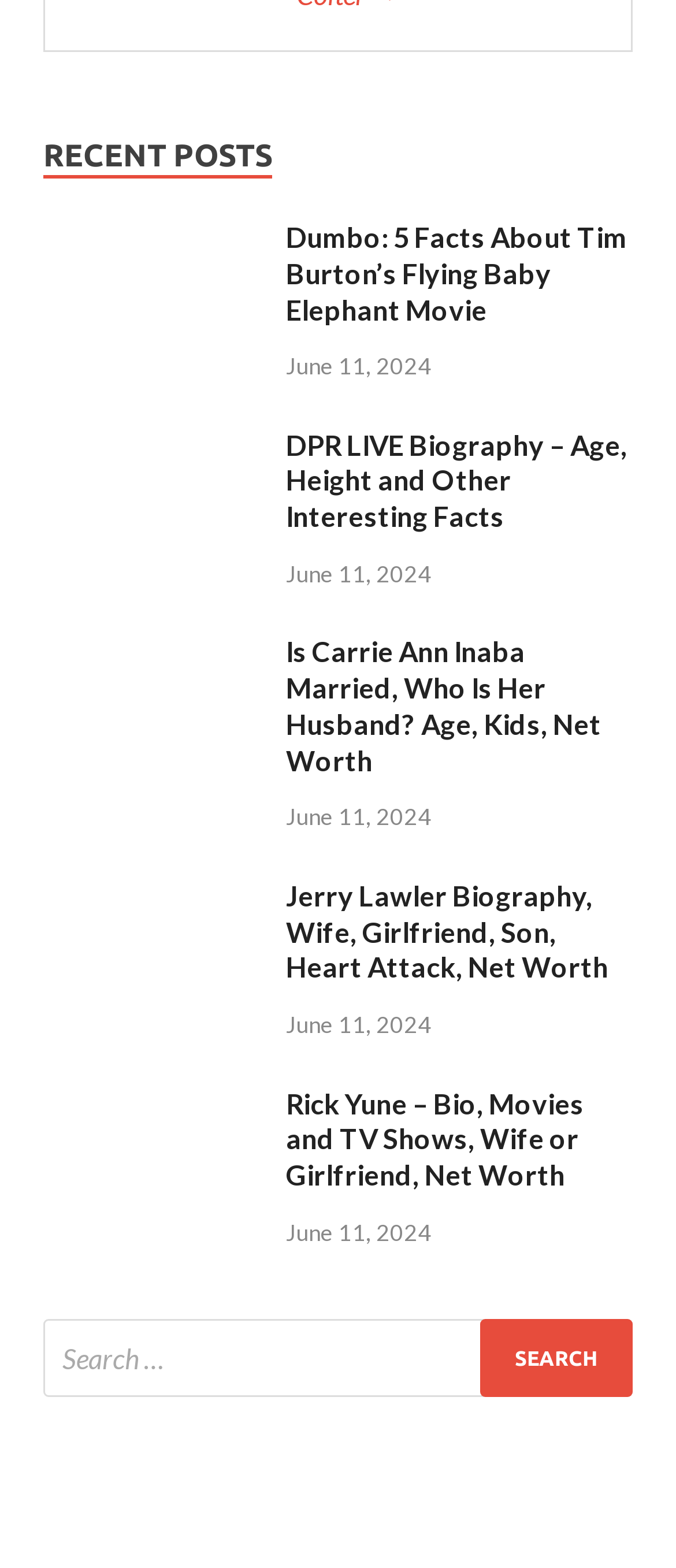Specify the bounding box coordinates of the element's area that should be clicked to execute the given instruction: "Search for something". The coordinates should be four float numbers between 0 and 1, i.e., [left, top, right, bottom].

[0.064, 0.841, 0.936, 0.891]